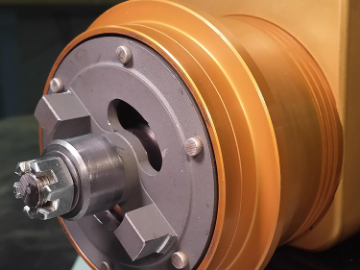What type of vehicles is this alternator suitable for?
Use the information from the screenshot to give a comprehensive response to the question.

The caption highlights the alternator's suitability for modern aircraft, where 'efficiency and performance are paramount'. This implies that the alternator's design and features make it well-suited for use in modern aircraft.